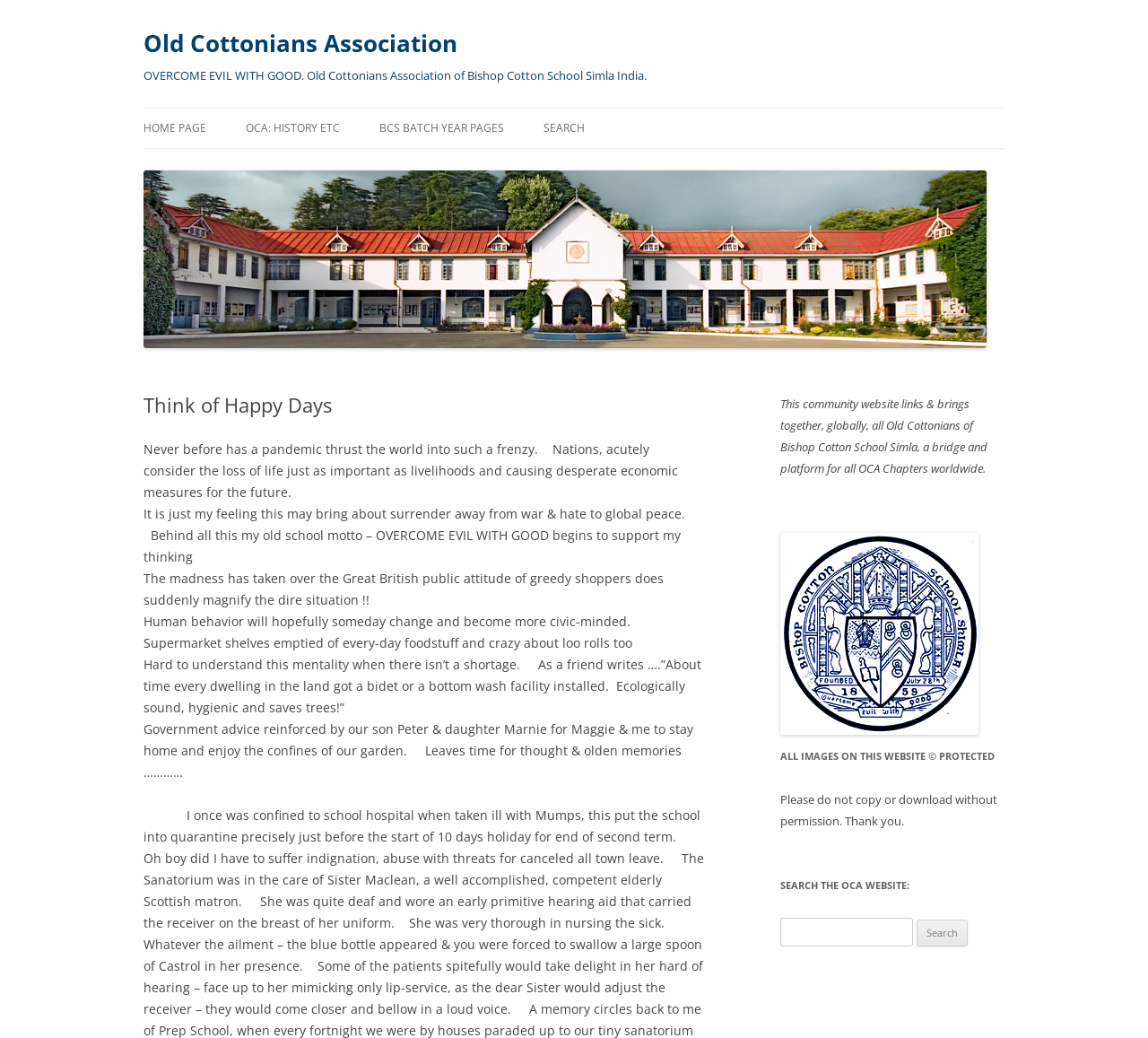Determine the webpage's heading and output its text content.

Old Cottonians Association